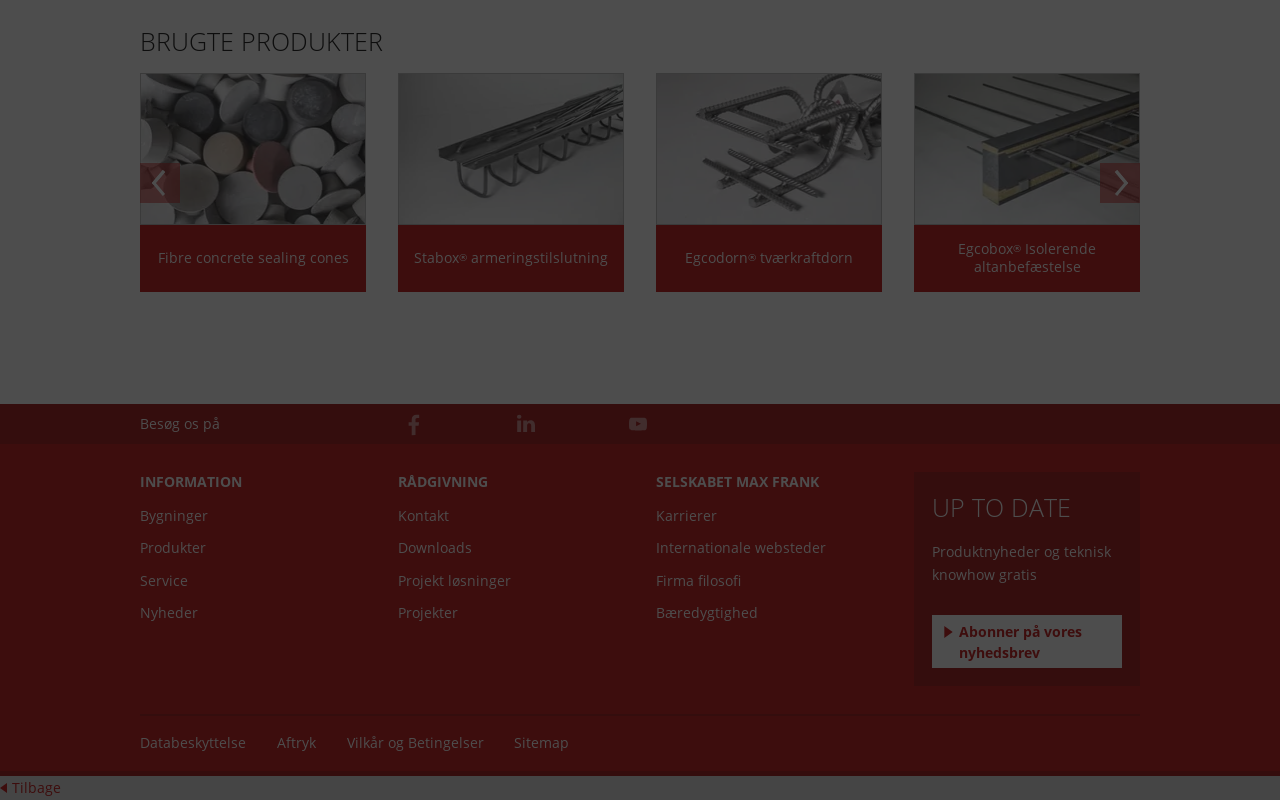Find and specify the bounding box coordinates that correspond to the clickable region for the instruction: "Click on 'BRUGTE PRODUKTER'".

[0.109, 0.03, 0.891, 0.074]